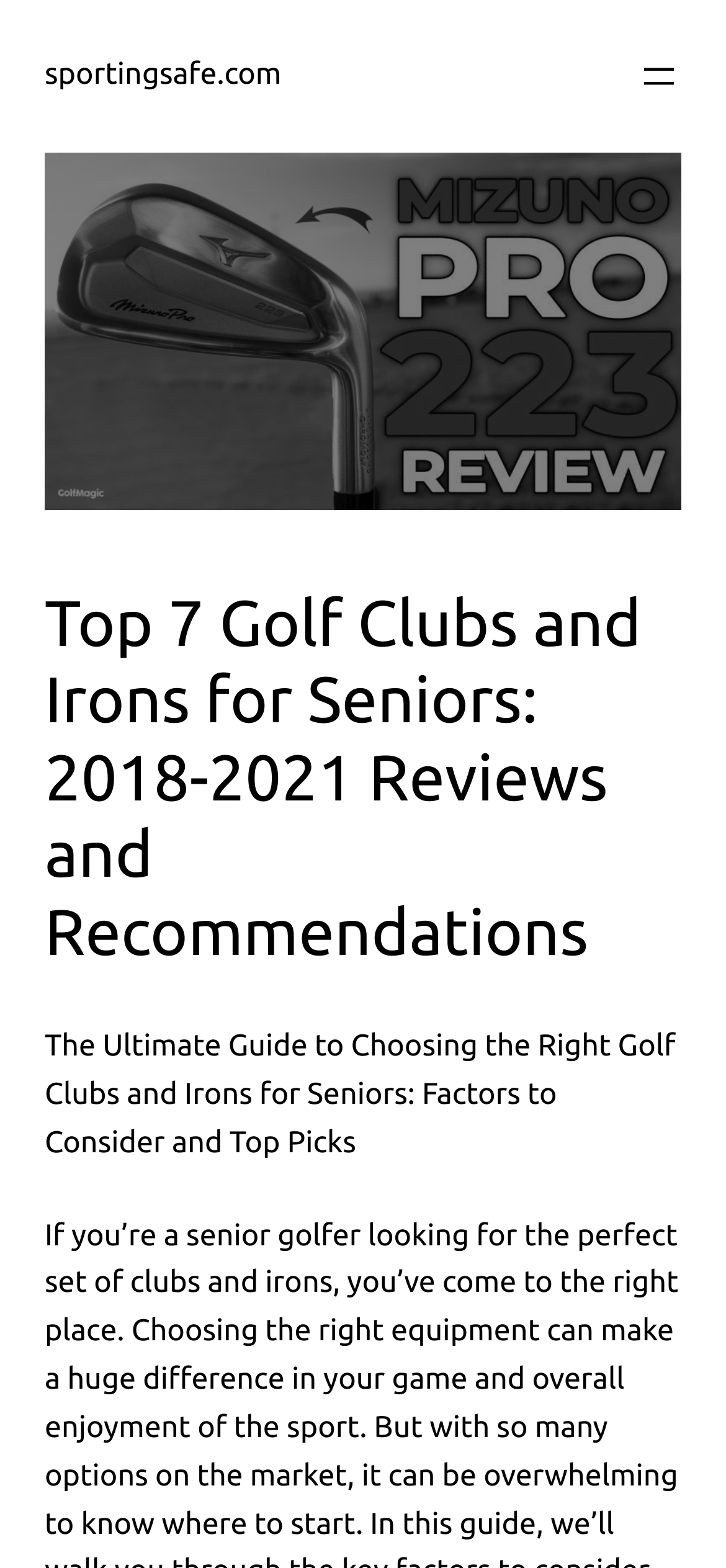Given the element description aria-label="Open menu", specify the bounding box coordinates of the corresponding UI element in the format (top-left x, top-left y, bottom-right x, bottom-right y). All values must be between 0 and 1.

[0.877, 0.034, 0.938, 0.063]